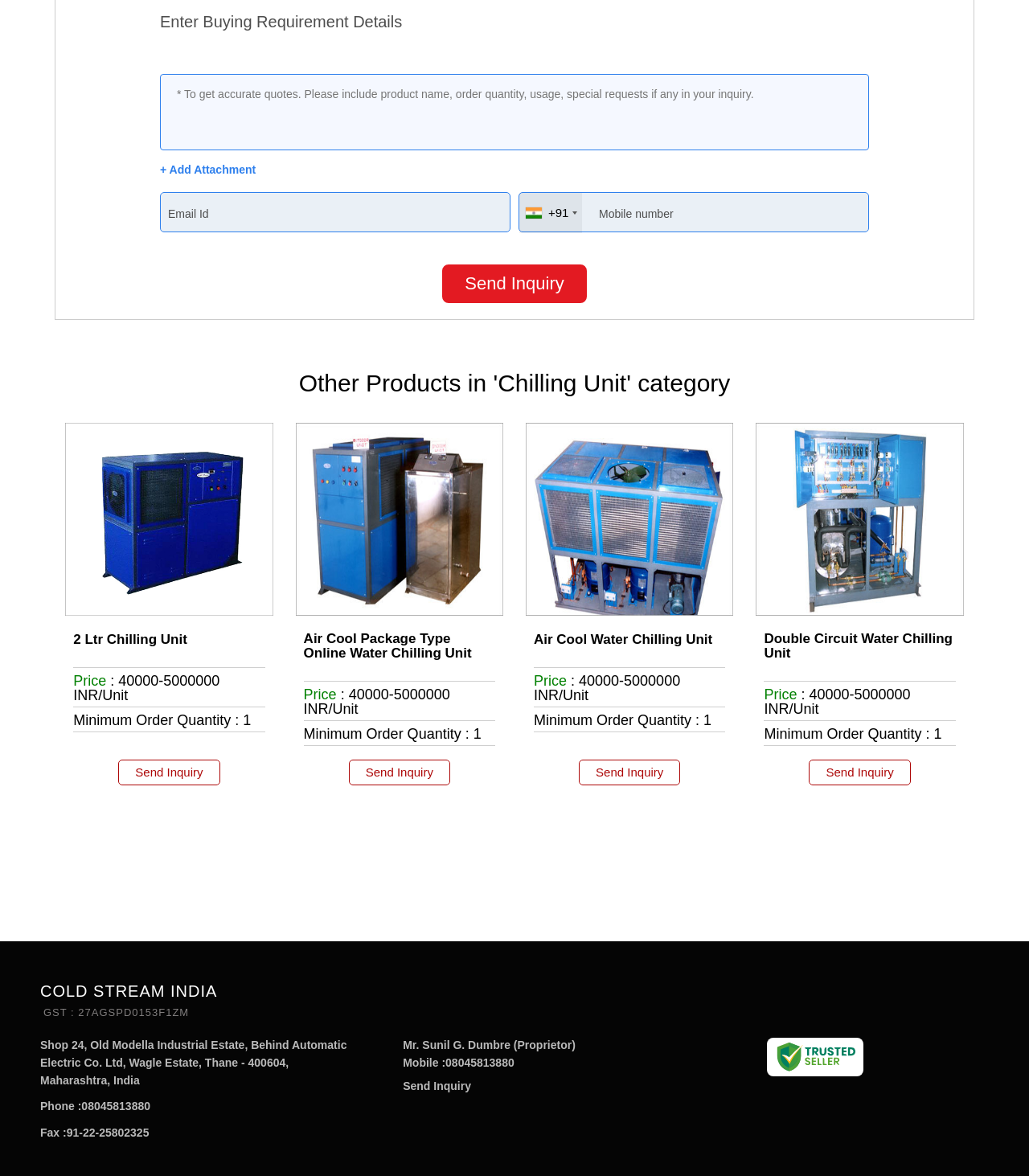What is the price range of the products?
Please provide a comprehensive answer based on the details in the screenshot.

The price range of the products is mentioned next to each product listing, and it is consistently shown as '40000-5000000 INR/Unit' for all products.